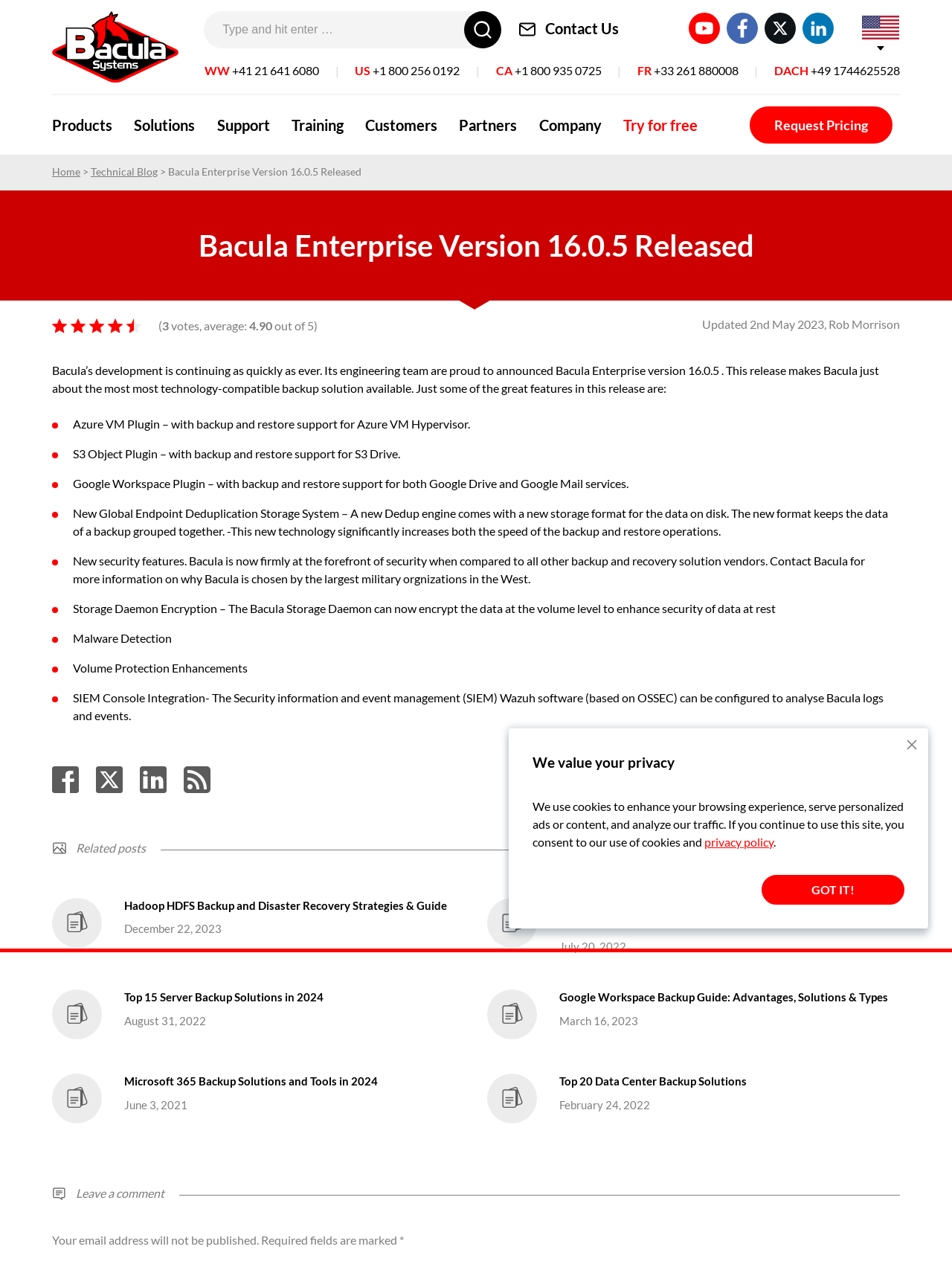Locate the bounding box coordinates of the item that should be clicked to fulfill the instruction: "Read the Technical Blog".

[0.095, 0.131, 0.166, 0.141]